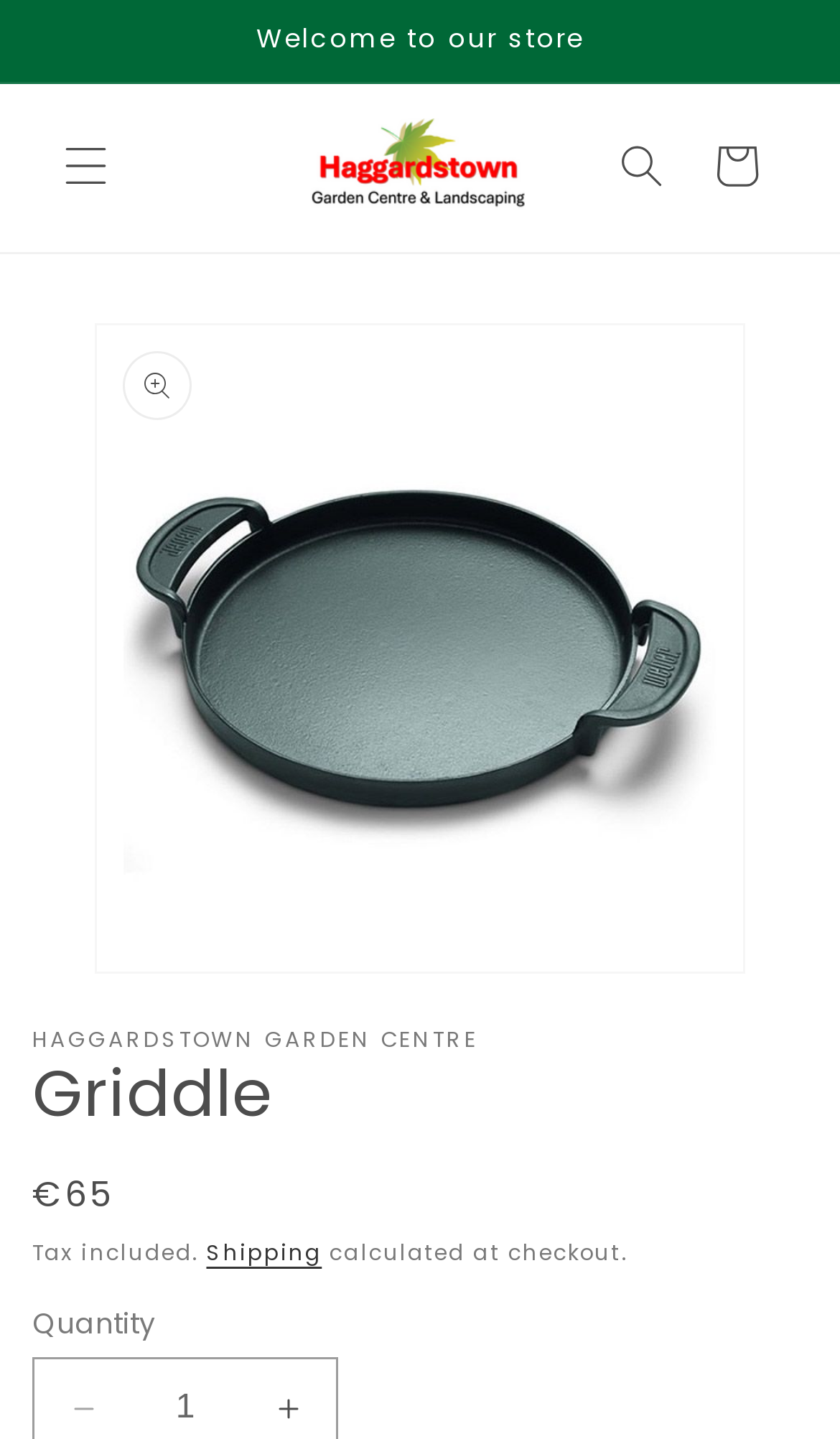Mark the bounding box of the element that matches the following description: "parent_node: Cart".

[0.35, 0.07, 0.645, 0.159]